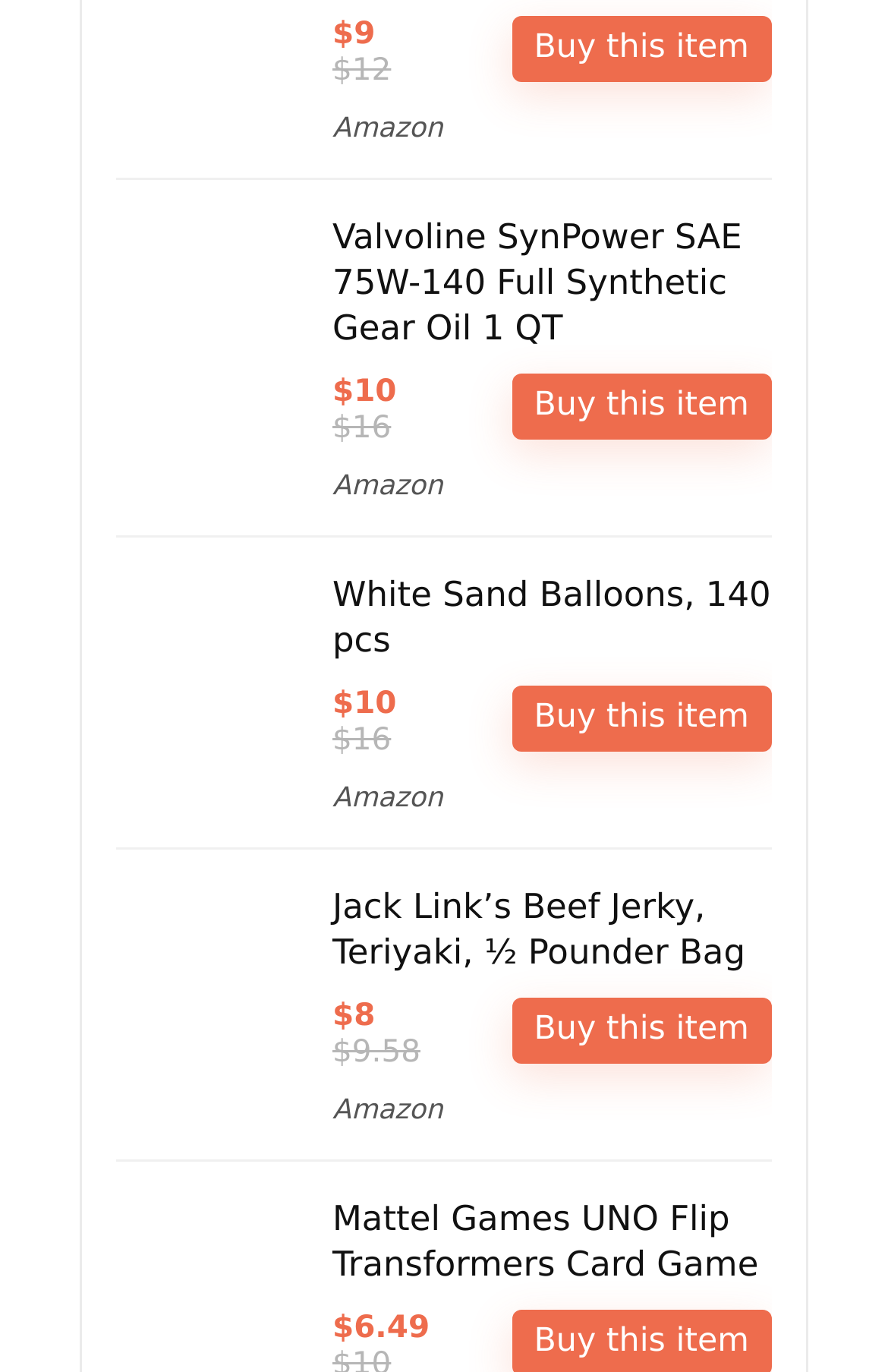Provide a short answer to the following question with just one word or phrase: What is the highest original price of a product?

$16